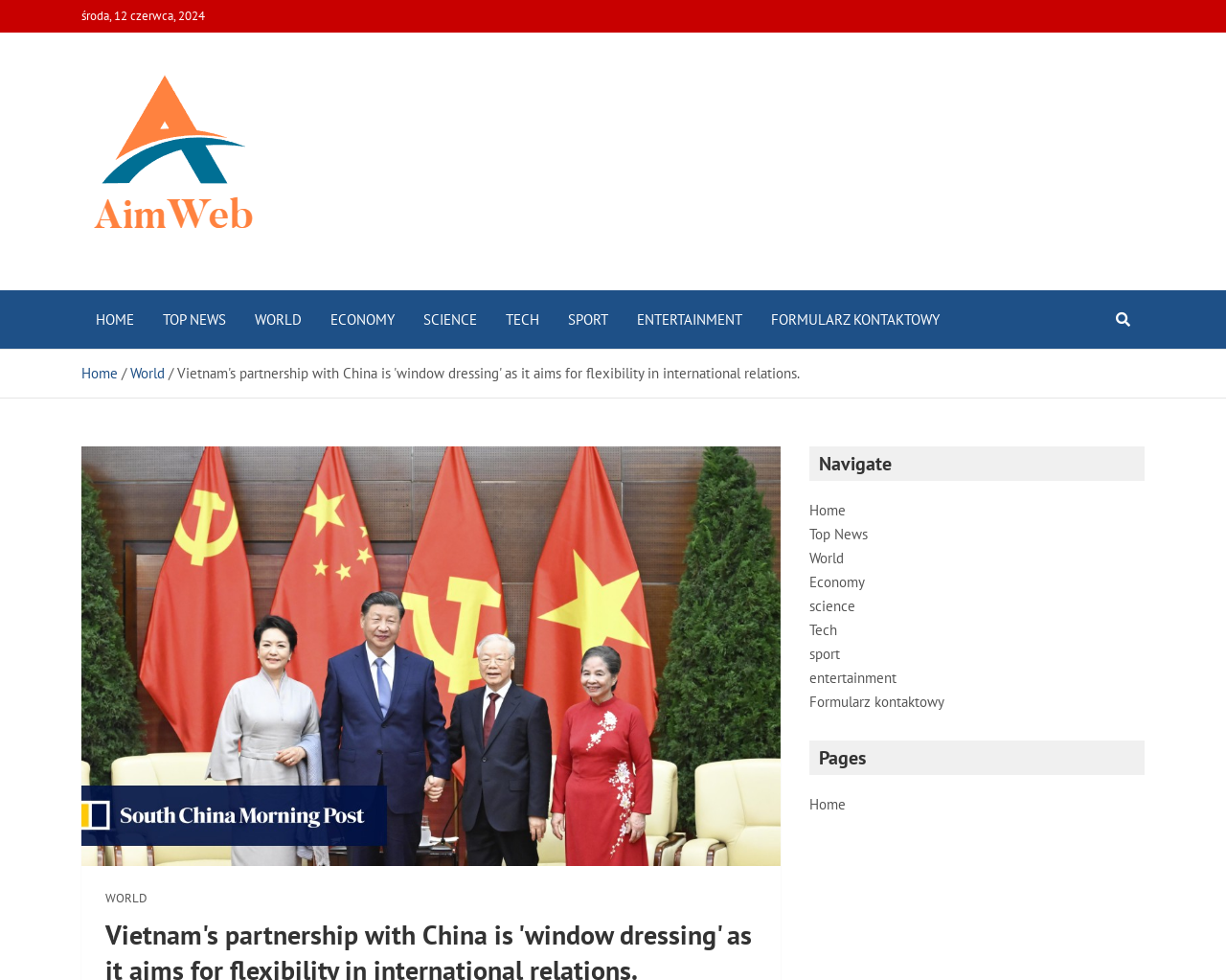What is the date displayed on the webpage?
Offer a detailed and full explanation in response to the question.

I found the date by looking at the StaticText element with the OCR text 'środa, 12 czerwca, 2024' located at the top of the webpage.